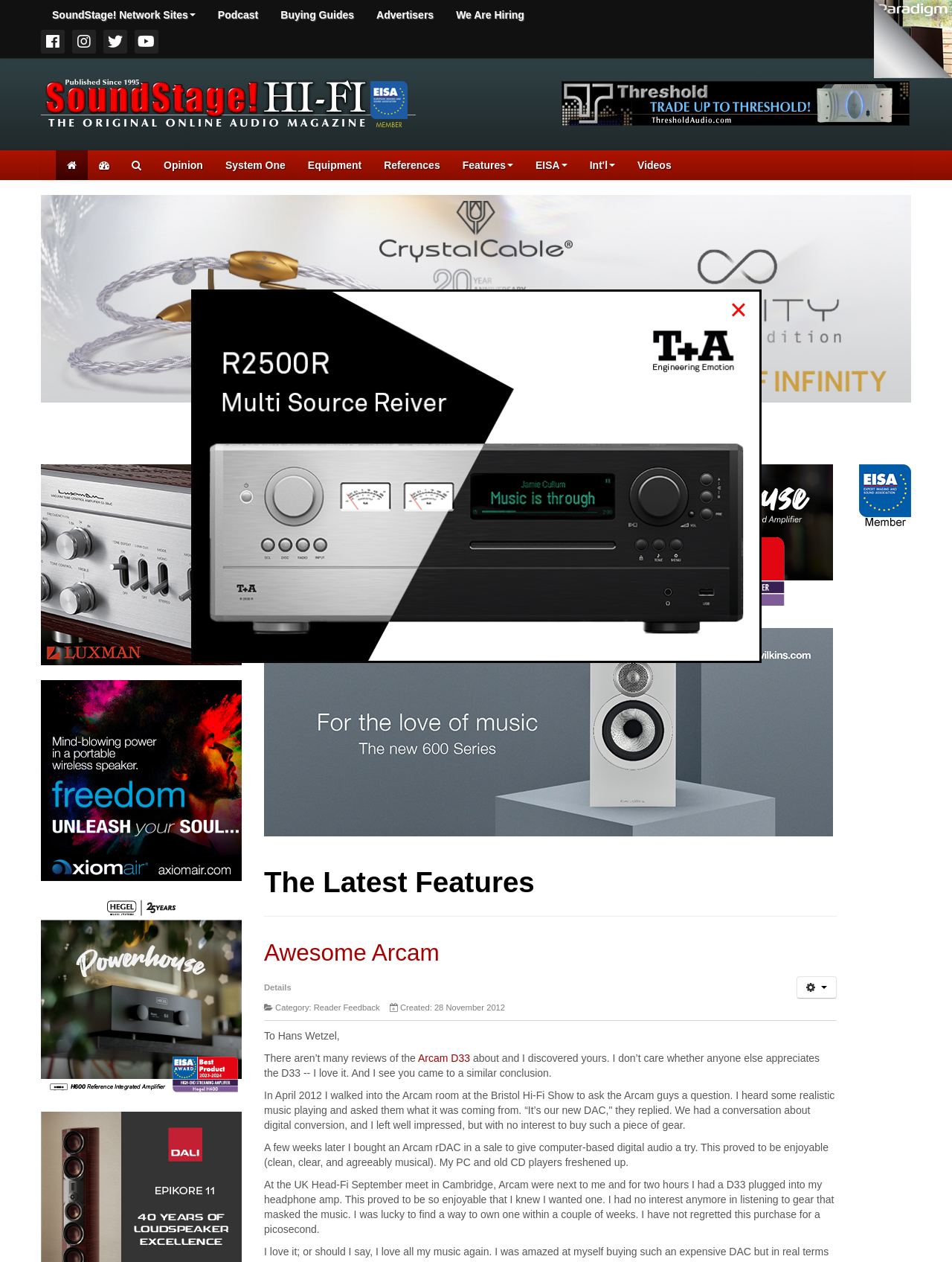Describe every aspect of the webpage comprehensively.

This webpage is about SoundStage! Hi-Fi, a website focused on high-fidelity audio equipment. At the top, there are five links to different sections of the website, including "SoundStage! Network Sites", "Podcast", "Buying Guides", "Advertisers", and "We Are Hiring". Below these links, there is a layout table with several social media links, represented by icons, and a link to the website's main page.

On the left side of the page, there is a long list of links to various articles and sections, including "Opinion", "System One", "Equipment", "References", "Features", and "Videos". These links are organized into categories, with some having sub-links or images associated with them.

In the main content area, there is a heading that reads "See all of our videos in one spot", followed by a link to a video page. Below this, there are several links to different audio equipment manufacturers, including Luxman America, Axiom, Hegel Music Systems, and DALI Epikore 11, each with an associated image.

Further down the page, there is a section titled "The Latest Features", followed by a heading that reads "Awesome Arcam". This section appears to be a review or article about the Arcam D33 audio equipment, with several paragraphs of text discussing the author's experience with the product. There are also several links and images scattered throughout this section.

At the bottom of the page, there is a complementary section with a link to EISA, and a dialog box with a button to close it. There is also an image of the T+A R 2500 R audio equipment.